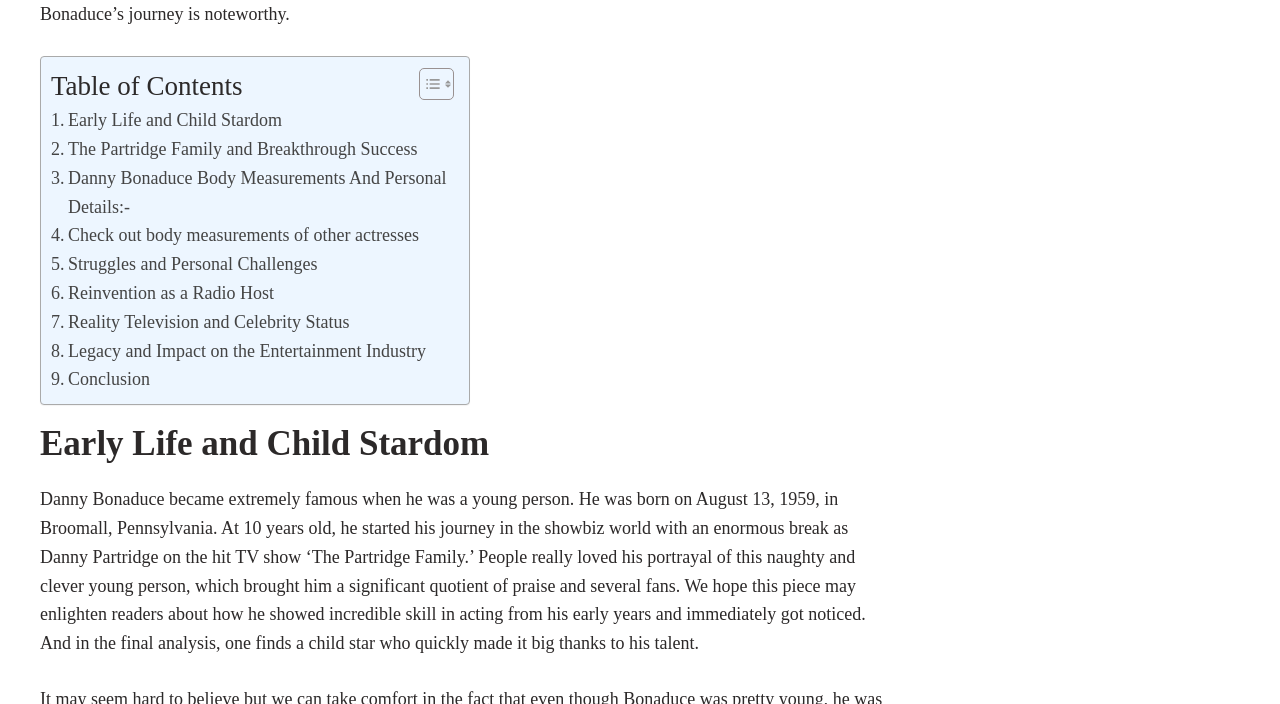Please answer the following question using a single word or phrase: 
How many links are there in the Table of Contents section?

9